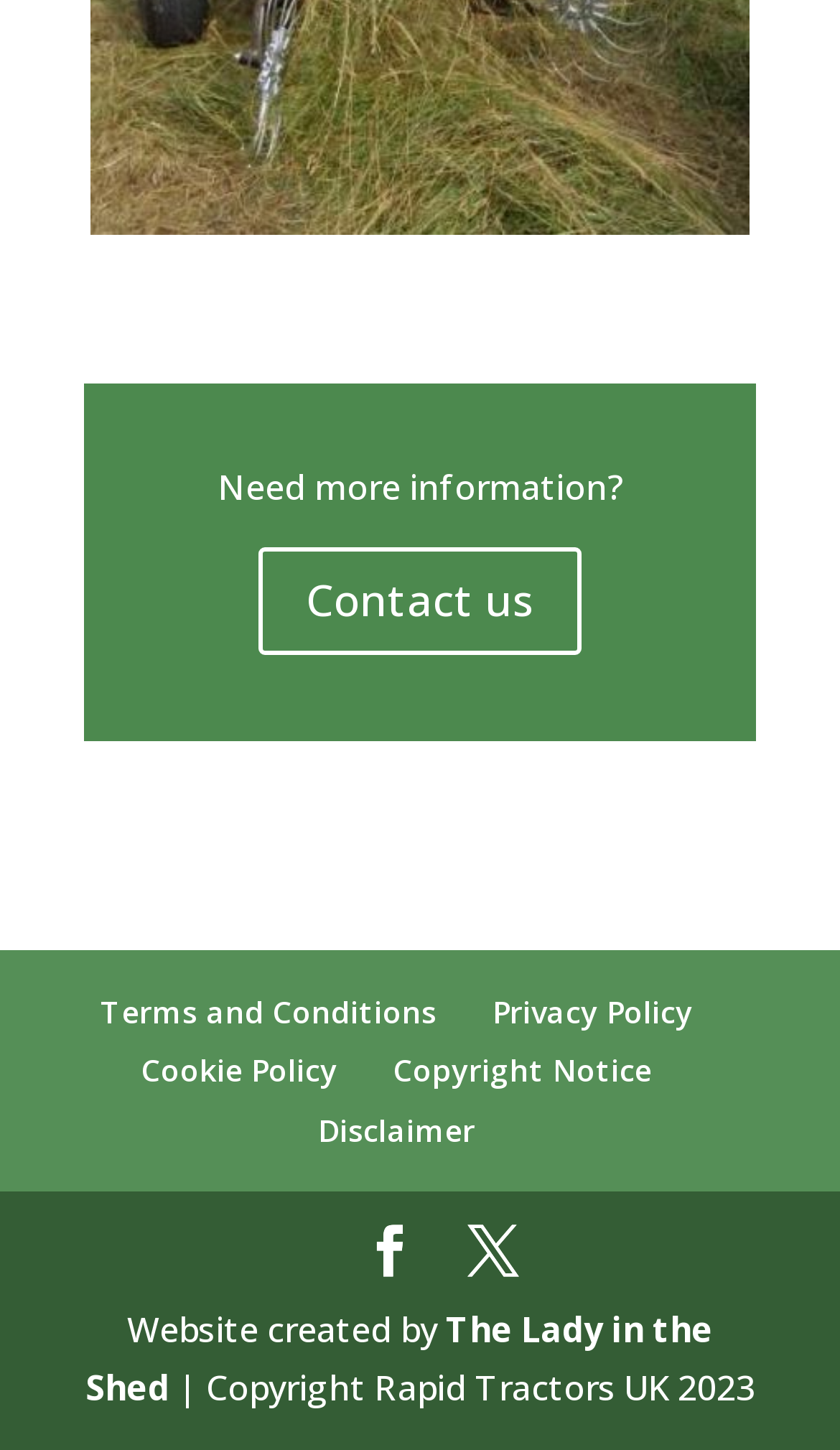Locate the bounding box coordinates of the clickable region to complete the following instruction: "View the Caeb mini round baler."

[0.108, 0.146, 0.892, 0.179]